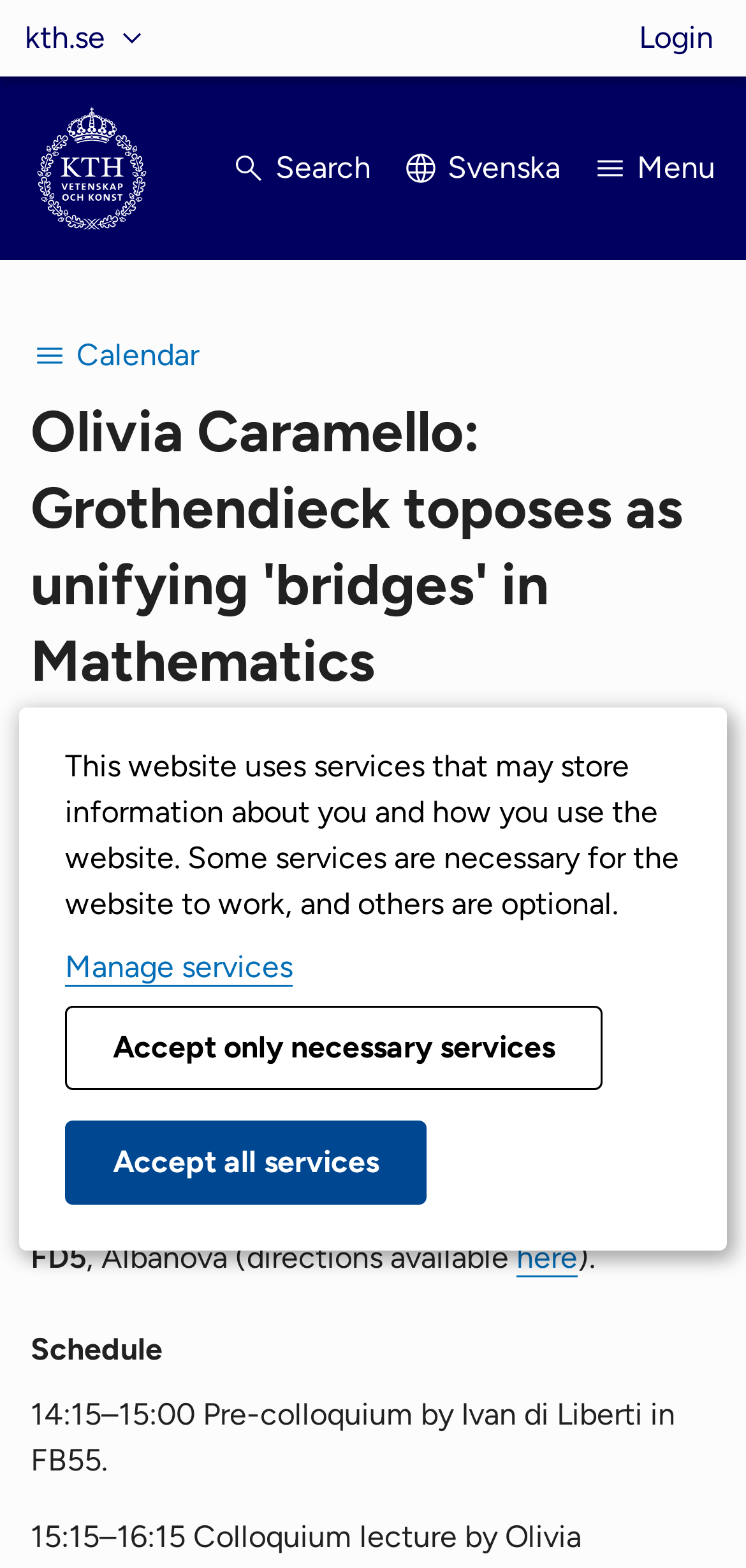Please specify the bounding box coordinates of the area that should be clicked to accomplish the following instruction: "Go to the KTH start page". The coordinates should consist of four float numbers between 0 and 1, i.e., [left, top, right, bottom].

[0.041, 0.068, 0.205, 0.146]